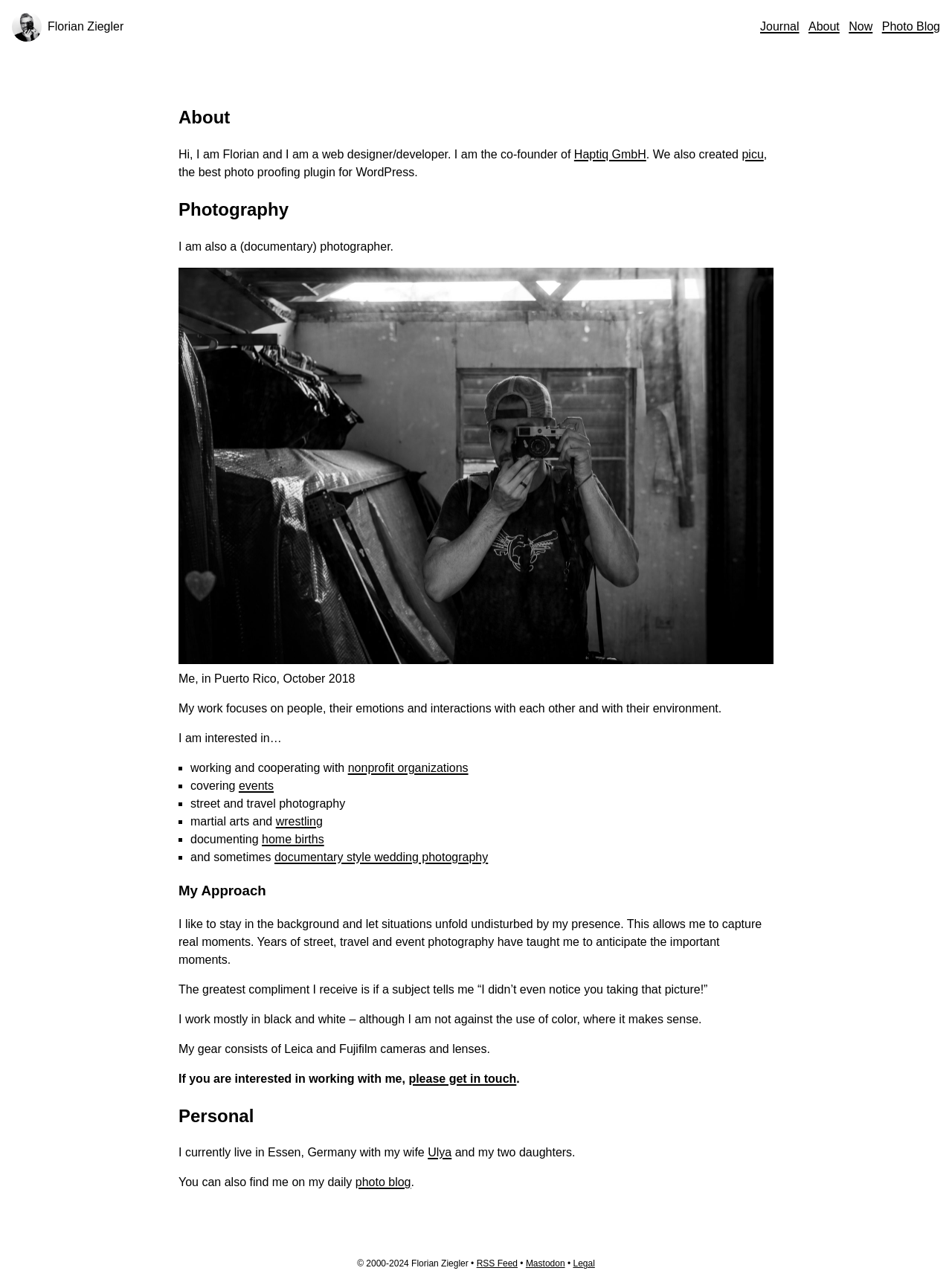What is the name of the company co-founded by Florian? Using the information from the screenshot, answer with a single word or phrase.

Haptiq GmbH